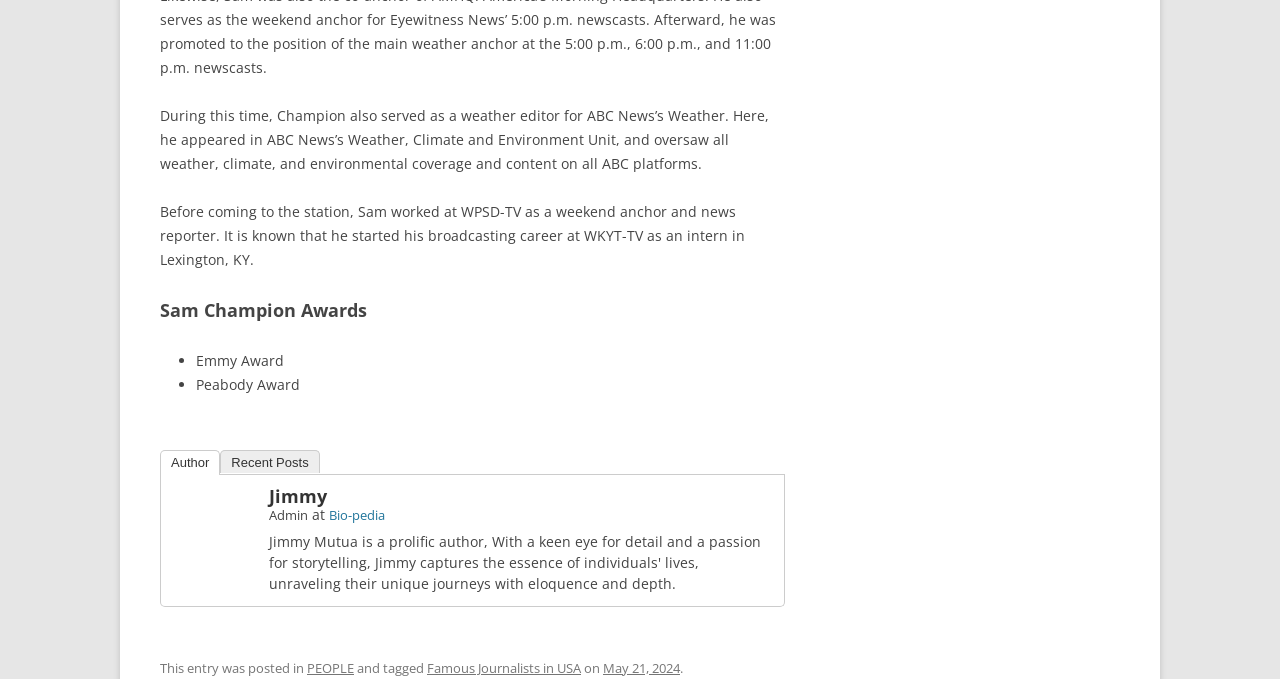Please provide the bounding box coordinates for the element that needs to be clicked to perform the instruction: "View the post from May 21, 2024". The coordinates must consist of four float numbers between 0 and 1, formatted as [left, top, right, bottom].

[0.471, 0.97, 0.531, 0.997]